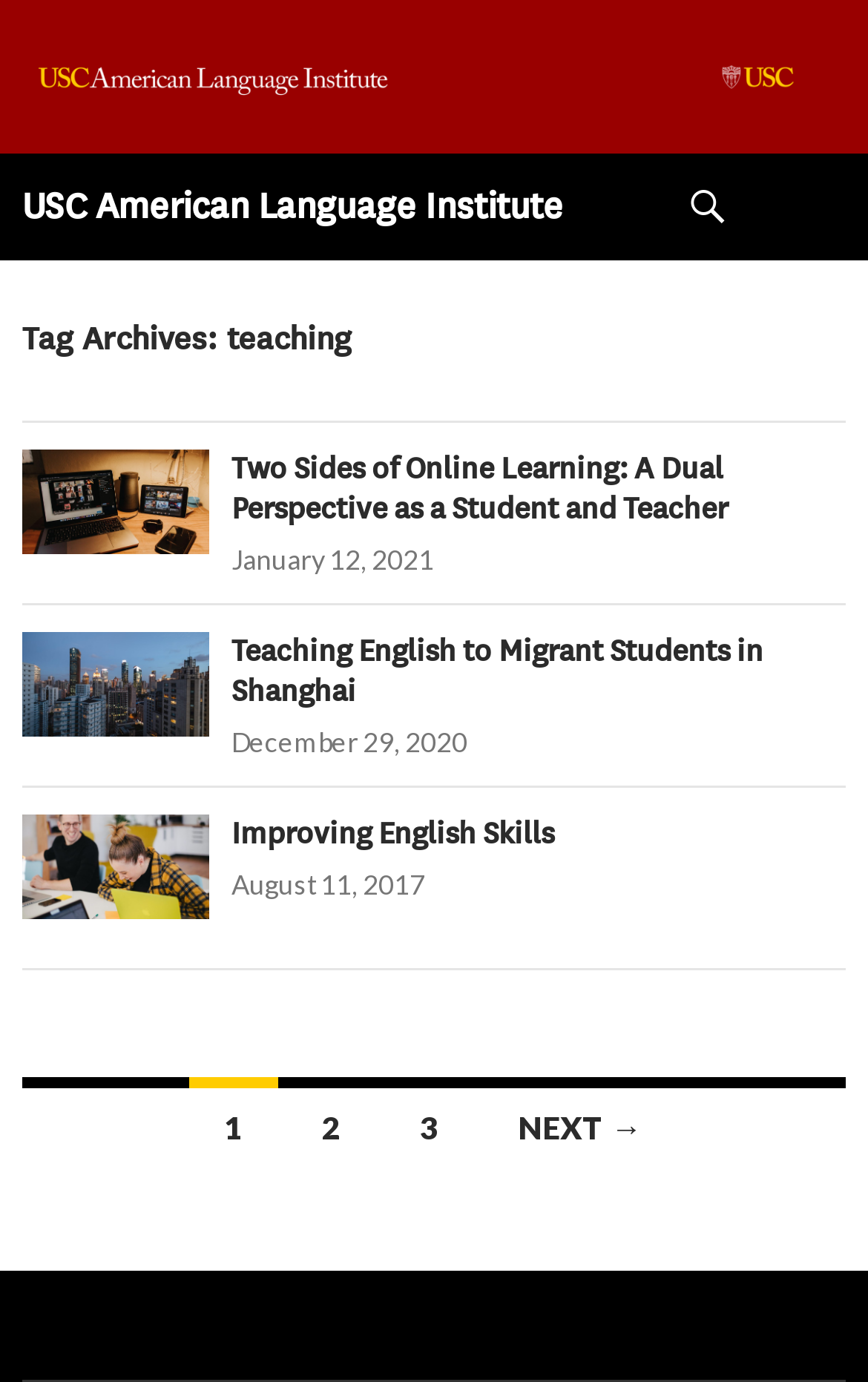From the details in the image, provide a thorough response to the question: What is the date of the second article?

I looked at the second 'article' element [51] and found a 'link' element [217] inside it, which contains the date of the article.